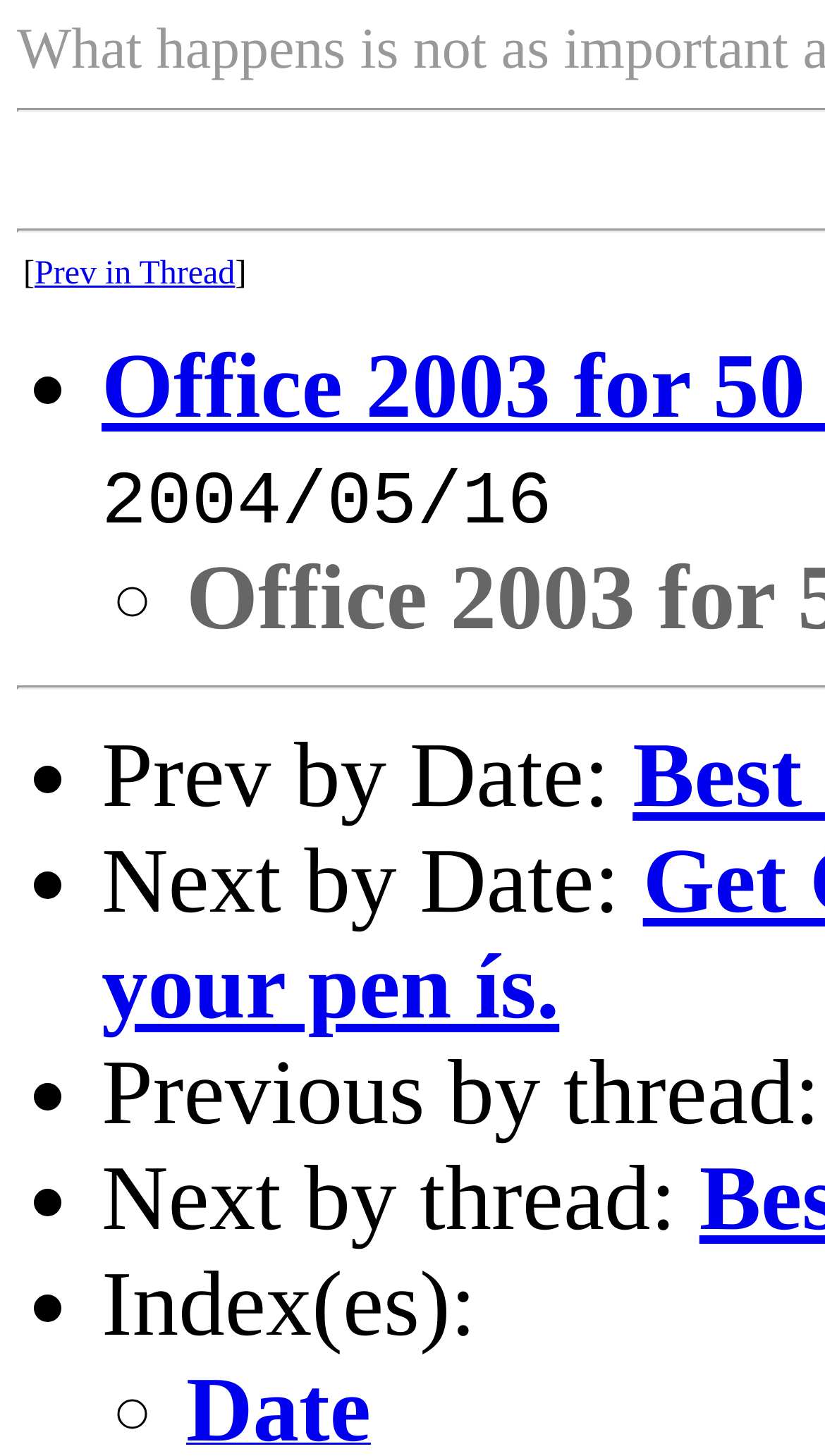Use a single word or phrase to answer the question:
What is the link text at the bottom?

Date